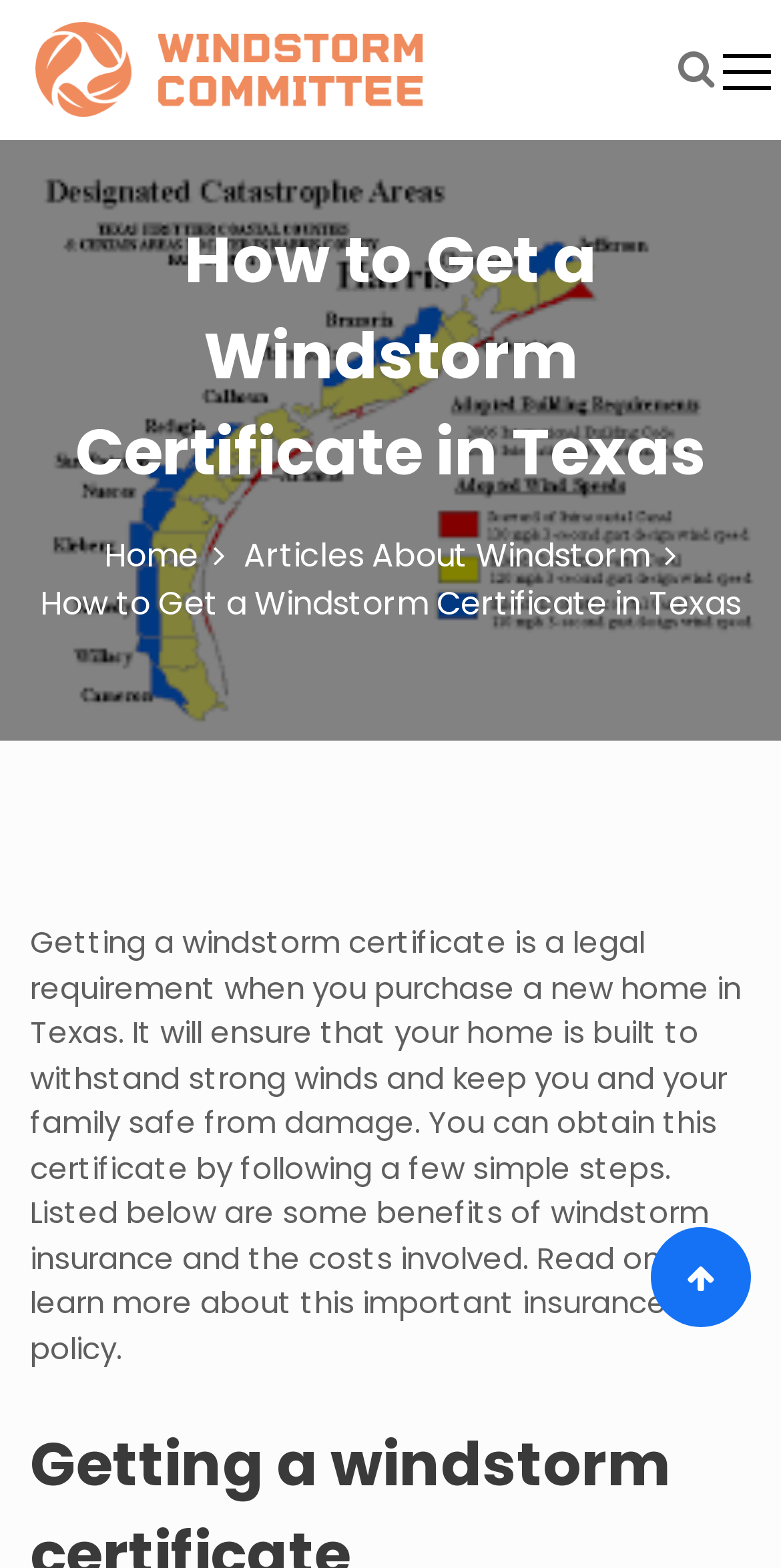Articulate a detailed summary of the webpage's content and design.

The webpage is about obtaining a windstorm certificate in Texas, a legal requirement for new homeowners. At the top left corner, there is a logo and a link to the blog "Blog About Windstorm". Below the logo, there is a heading that reads "How to Get a Windstorm Certificate in Texas". 

To the right of the logo, there is a navigation section with breadcrumbs, consisting of three links: "Home", "Articles About Windstorm", and the current page "How to Get a Windstorm Certificate in Texas". 

On the top right corner, there is a search icon and a button, likely for searching and submitting a query. 

The main content of the page is a paragraph that explains the importance of windstorm certificates, how they ensure homes are built to withstand strong winds, and the benefits and costs involved in obtaining this certificate.